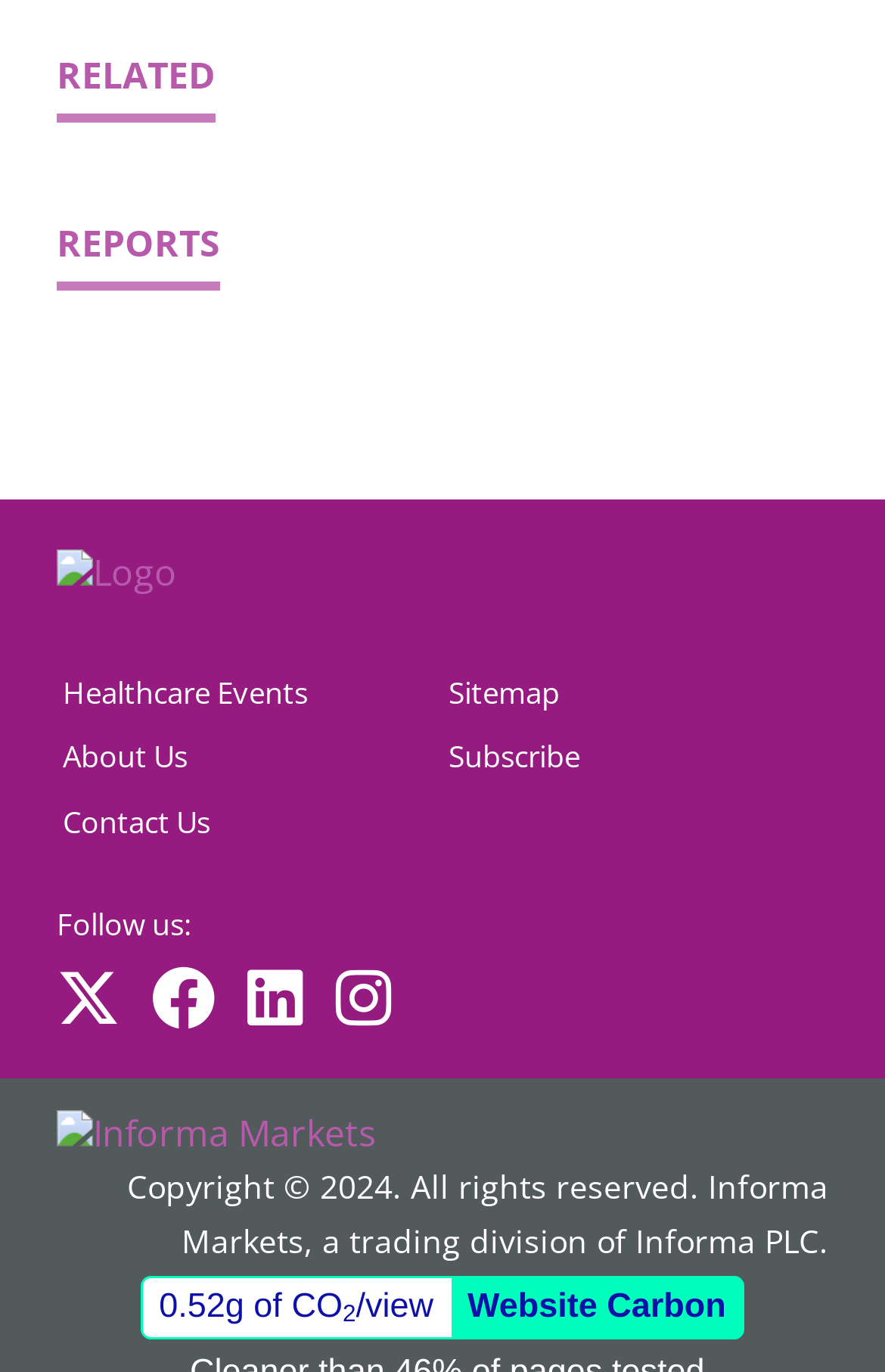Answer succinctly with a single word or phrase:
What is the name of the company mentioned in the copyright text?

Informa Markets